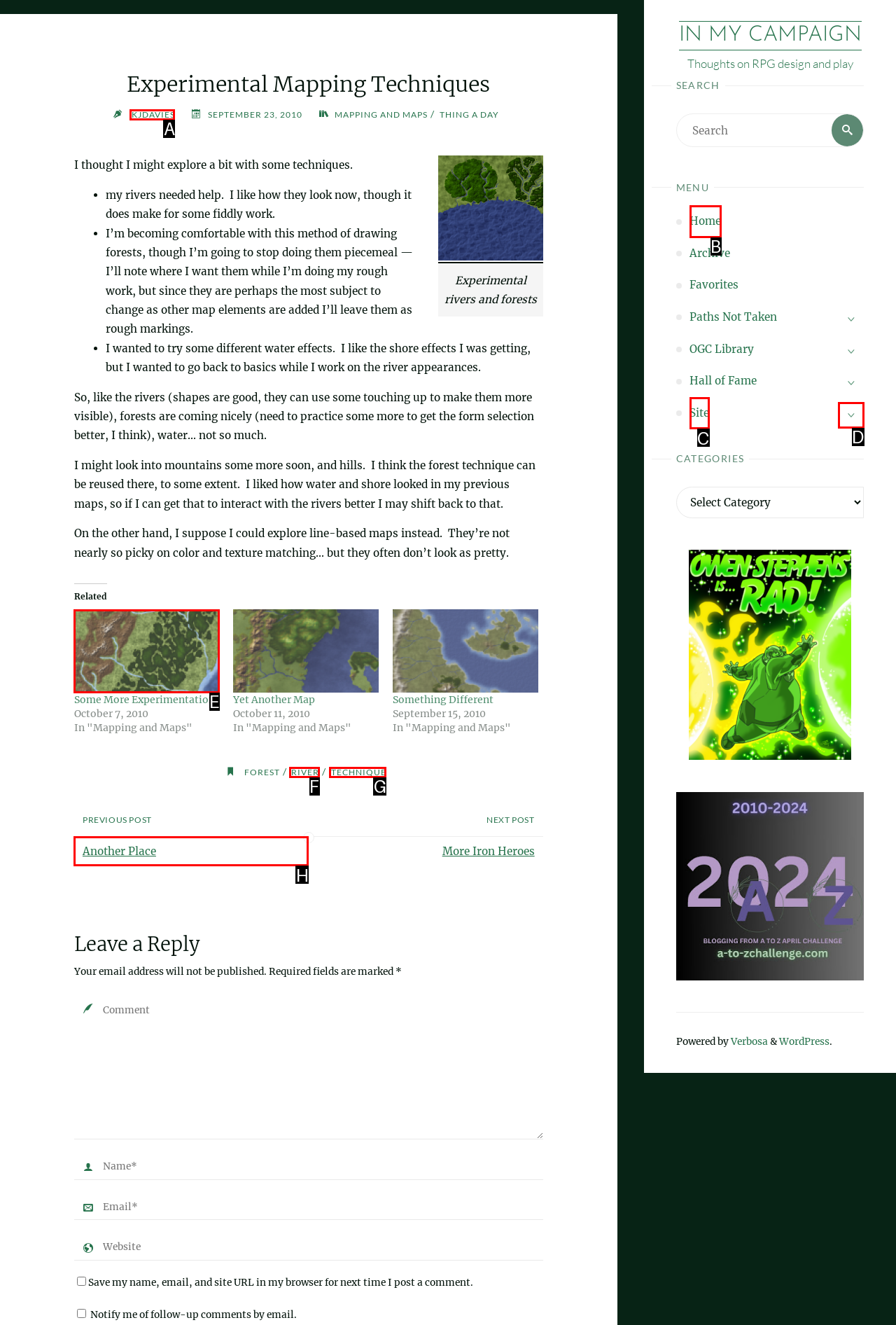Assess the description: parent_node: Site and select the option that matches. Provide the letter of the chosen option directly from the given choices.

D